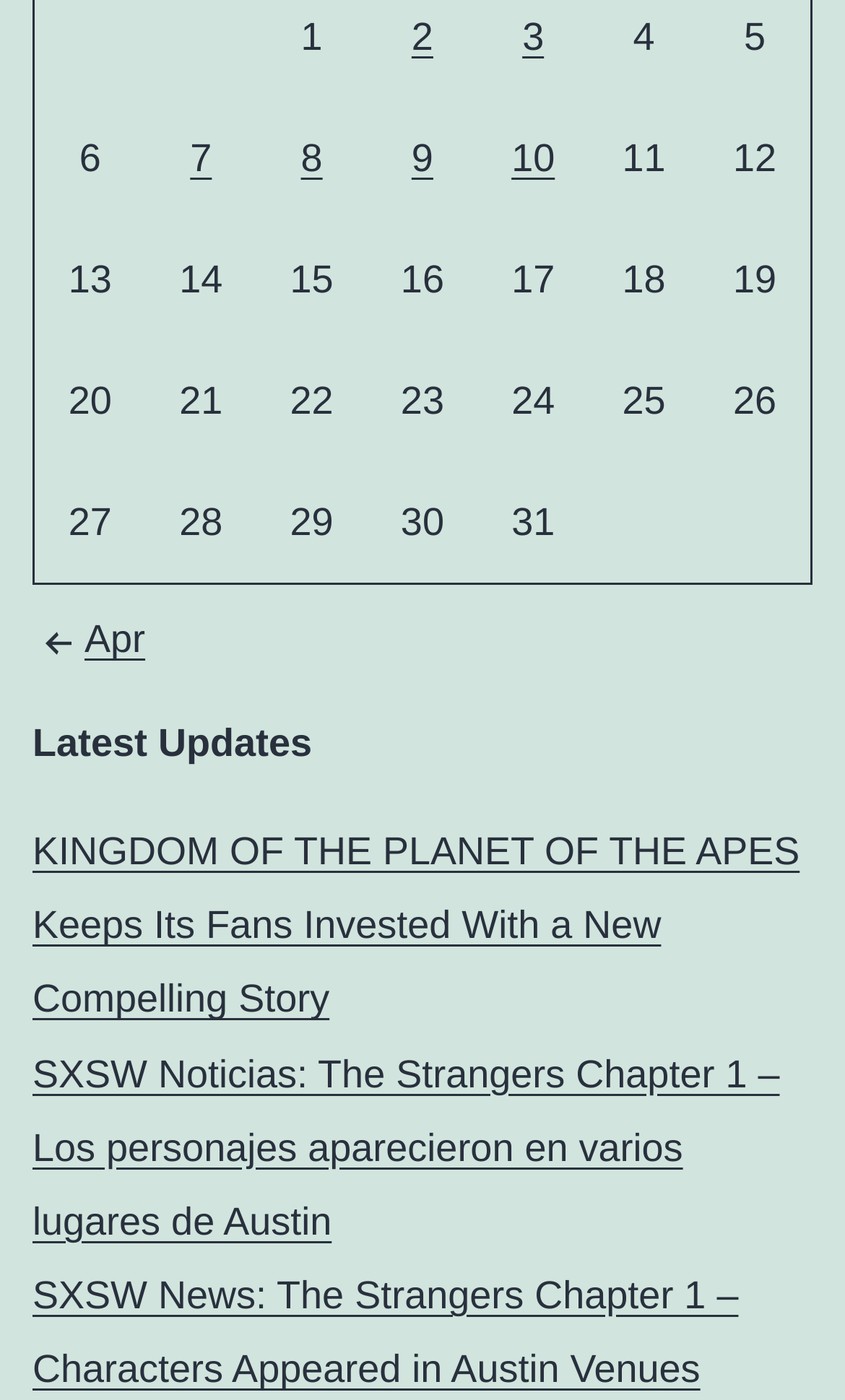Locate the bounding box coordinates of the region to be clicked to comply with the following instruction: "Go to previous month". The coordinates must be four float numbers between 0 and 1, in the form [left, top, right, bottom].

[0.038, 0.442, 0.172, 0.472]